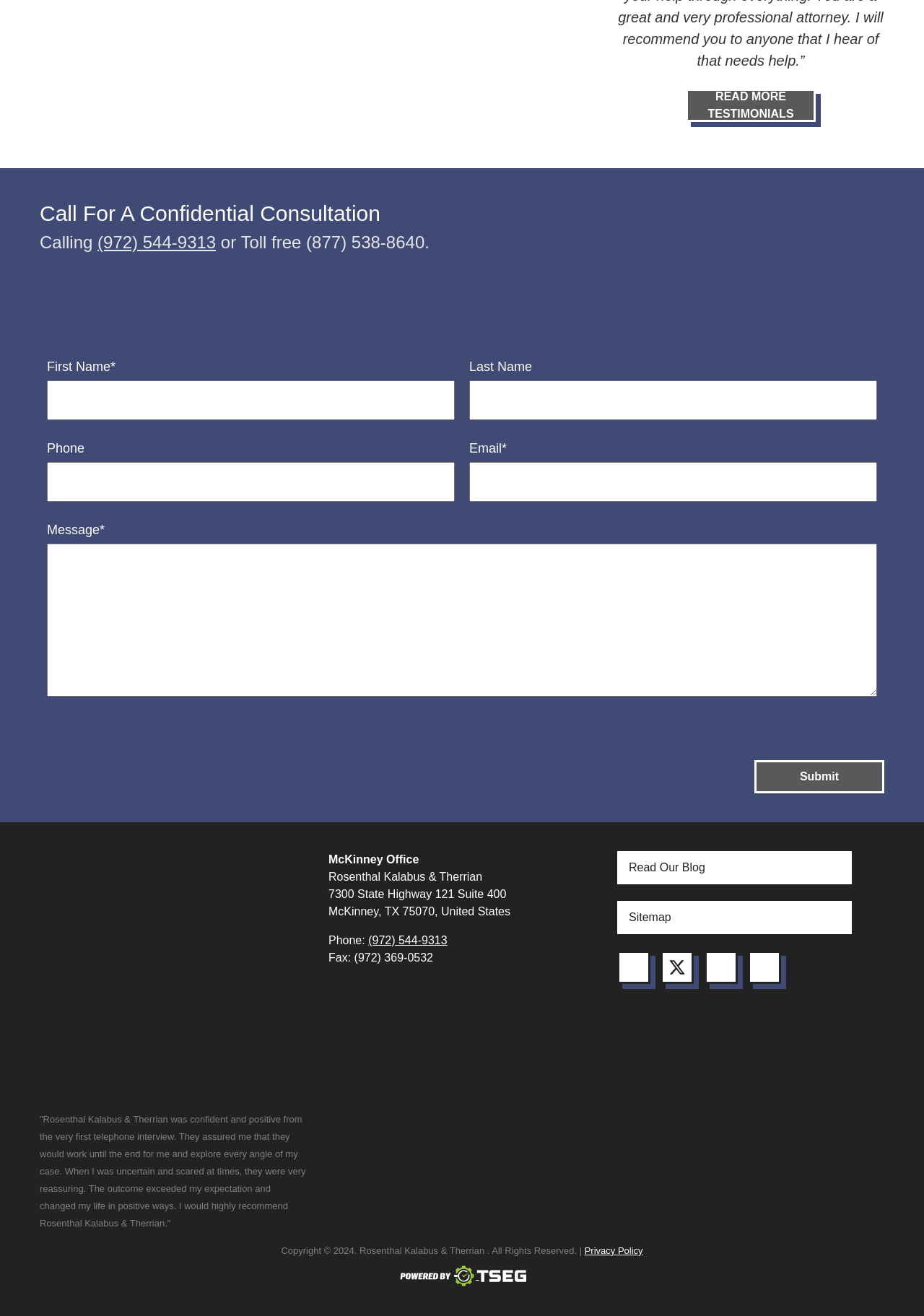Please identify the bounding box coordinates of the element's region that needs to be clicked to fulfill the following instruction: "Click the 'Submit' button". The bounding box coordinates should consist of four float numbers between 0 and 1, i.e., [left, top, right, bottom].

[0.816, 0.578, 0.957, 0.603]